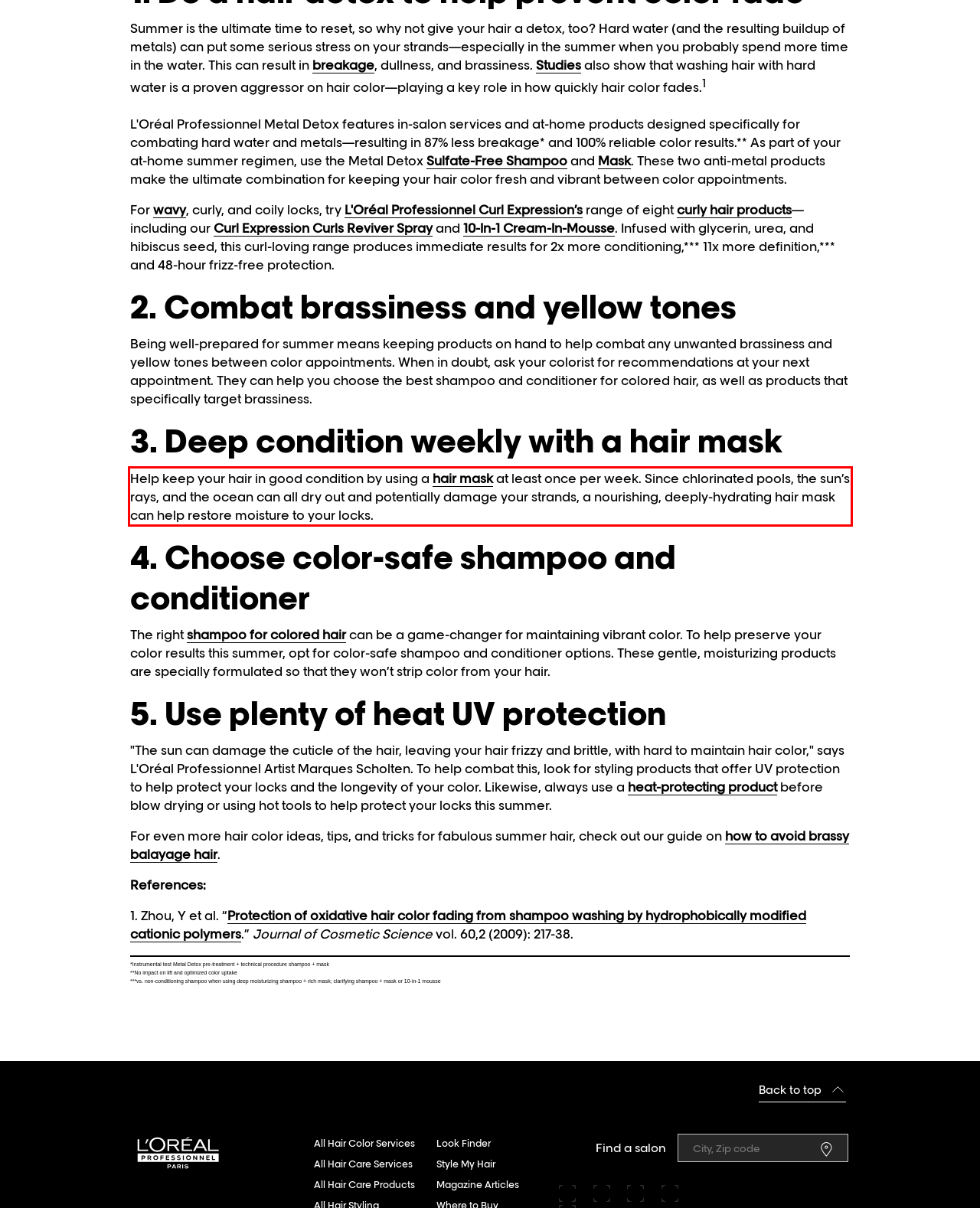With the provided screenshot of a webpage, locate the red bounding box and perform OCR to extract the text content inside it.

Help keep your hair in good condition by using a hair mask at least once per week. Since chlorinated pools, the sun’s rays, and the ocean can all dry out and potentially damage your strands, a nourishing, deeply-hydrating hair mask can help restore moisture to your locks.